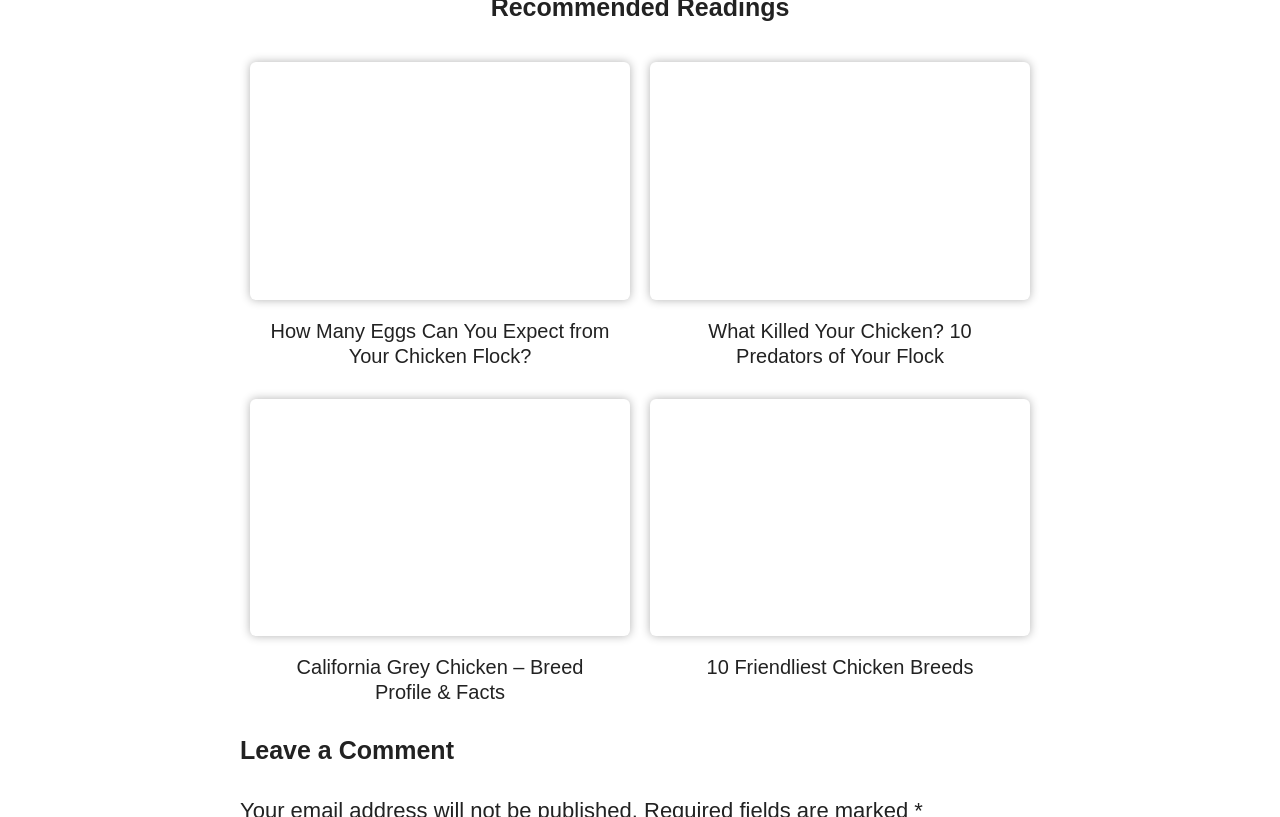Can you specify the bounding box coordinates of the area that needs to be clicked to fulfill the following instruction: "Discover the 10 friendliest chicken breeds"?

[0.508, 0.754, 0.805, 0.785]